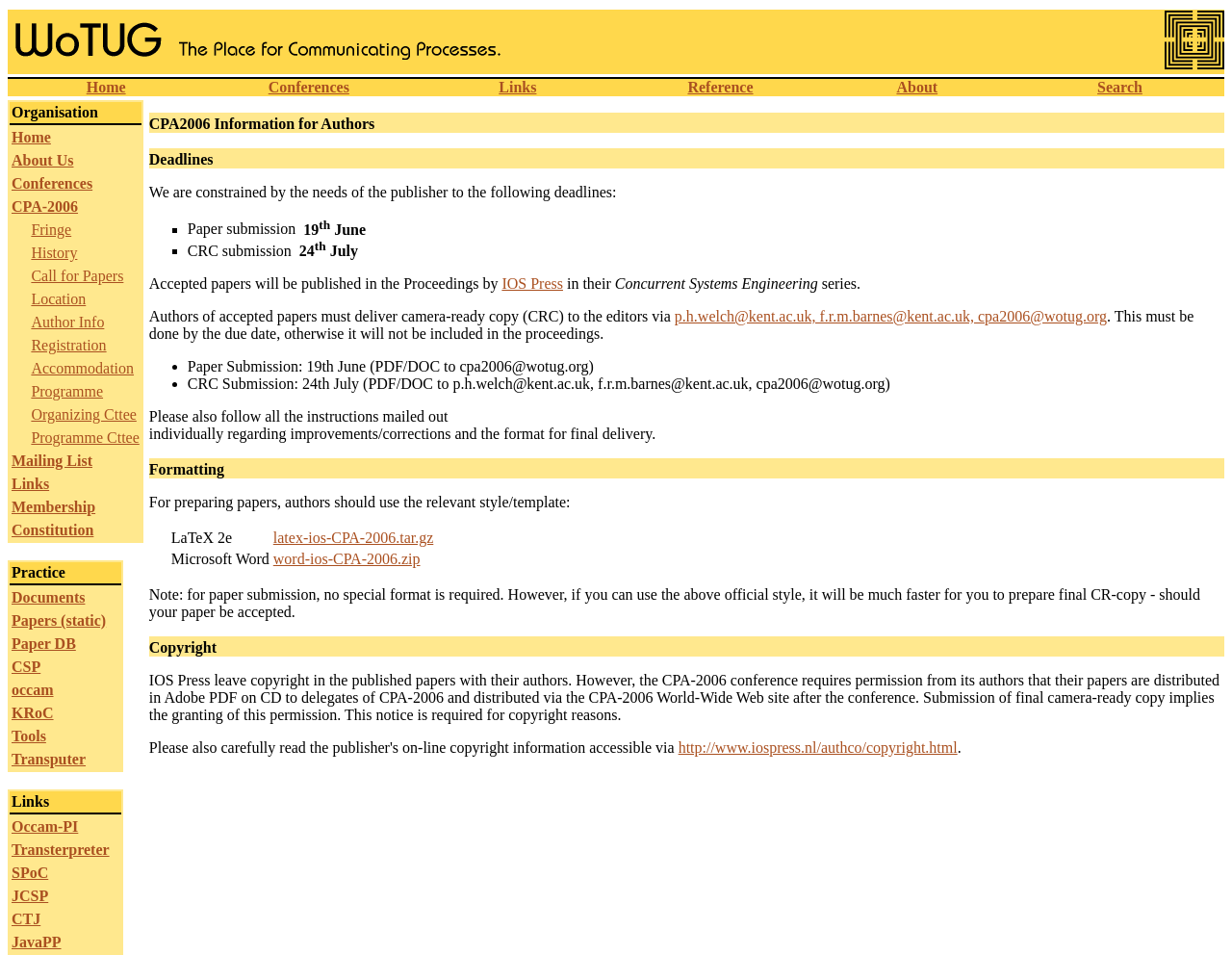Look at the image and answer the question in detail:
How many rows are there in the left sidebar?

The left sidebar has rows for 'Organisation', 'Home', 'About Us', 'Conferences', 'CPA-2006', 'Fringe', 'History', 'Call for Papers', 'Location', 'Author Info', 'Registration', 'Accommodation', 'Programme', and 'Organizing Cttee', which makes a total of 14 rows.